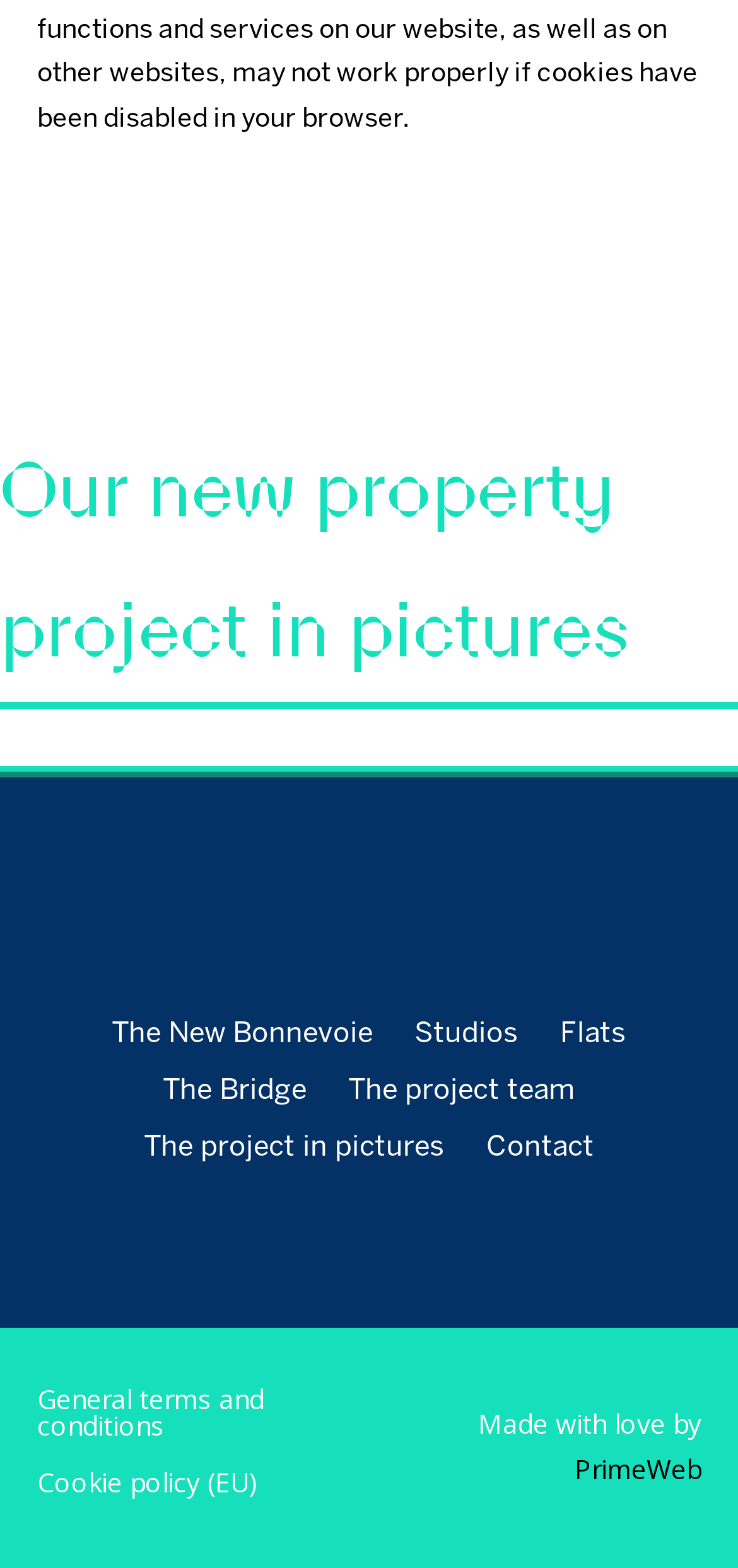Who developed the website?
Based on the image content, provide your answer in one word or a short phrase.

PrimeWeb